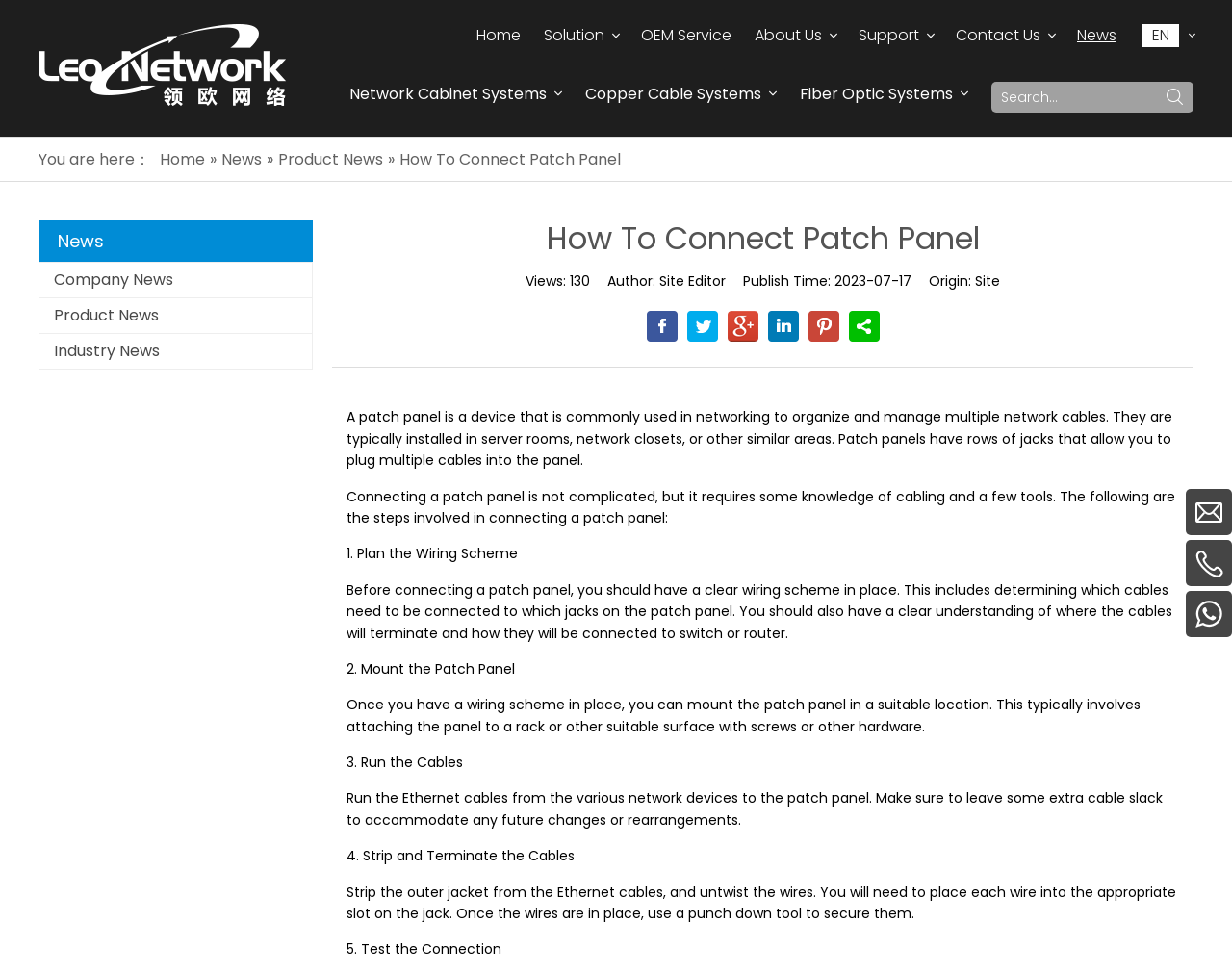How many views does this article have?
Deliver a detailed and extensive answer to the question.

I found the view count by looking at the section below the article title, where it says 'Views:' followed by the number '130'.